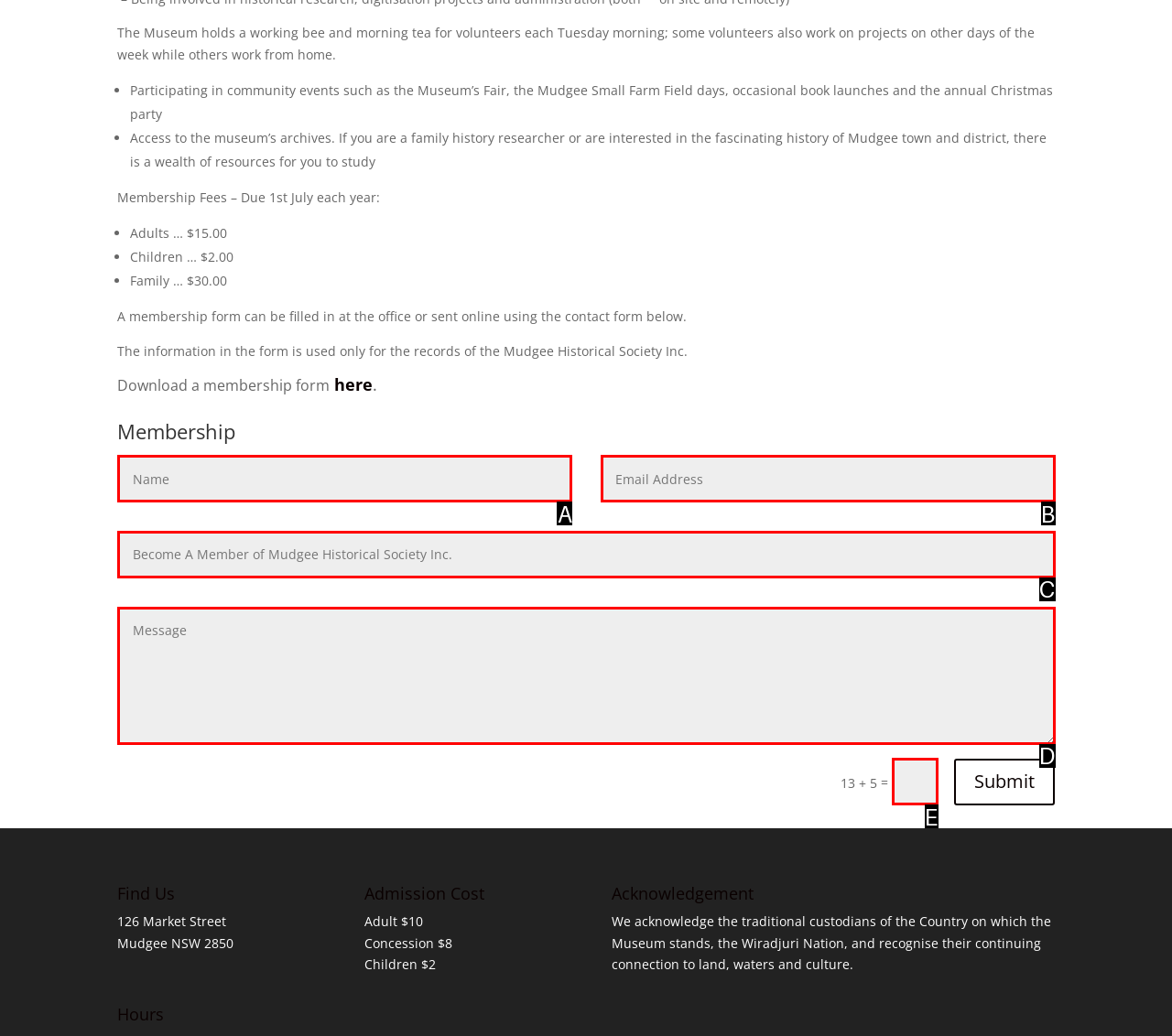Choose the HTML element that best fits the given description: name="et_pb_contact_name_0" placeholder="Name". Answer by stating the letter of the option.

A